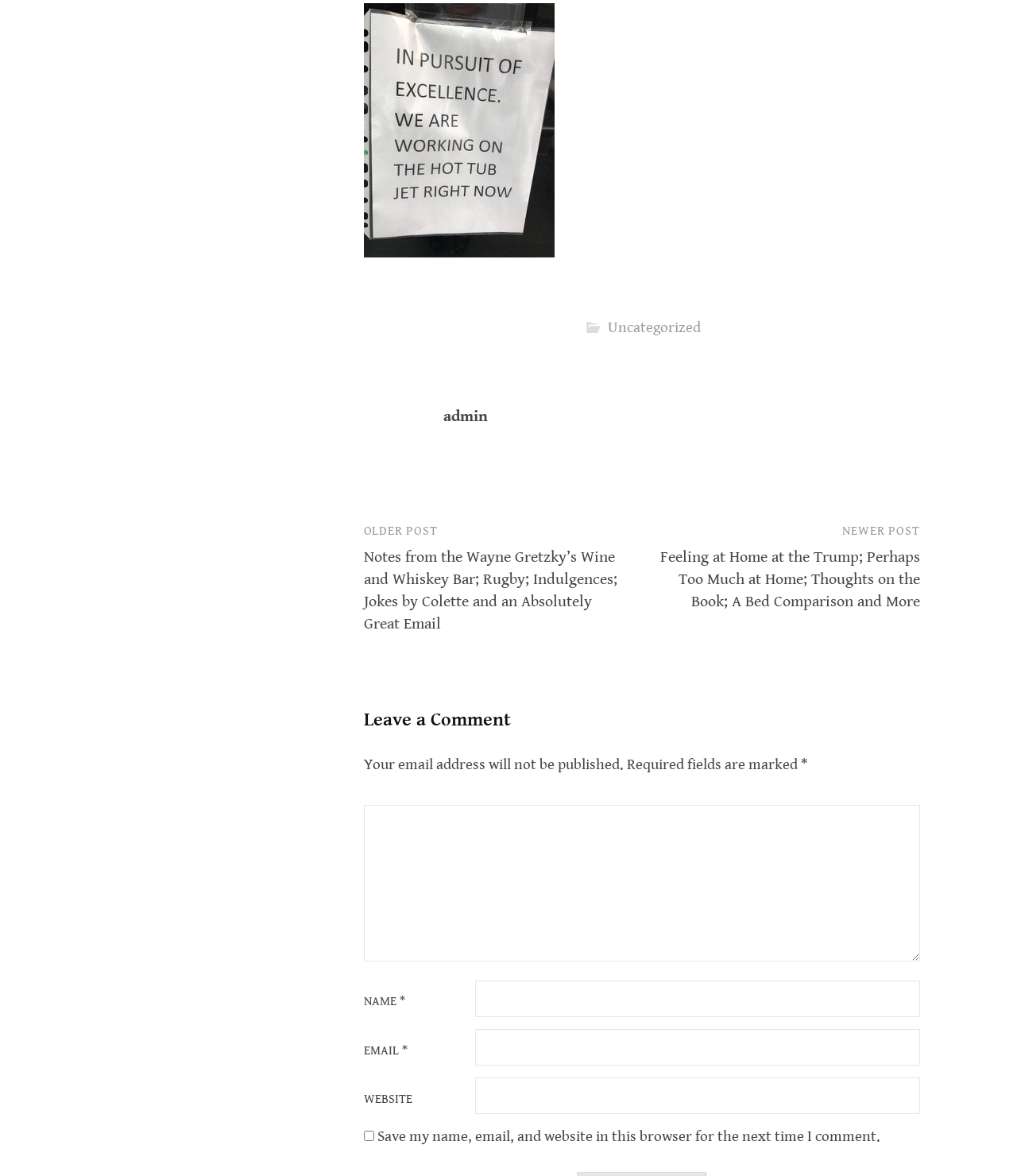Determine the bounding box for the described HTML element: "parent_node: NAME * name="author"". Ensure the coordinates are four float numbers between 0 and 1 in the format [left, top, right, bottom].

[0.467, 0.834, 0.904, 0.865]